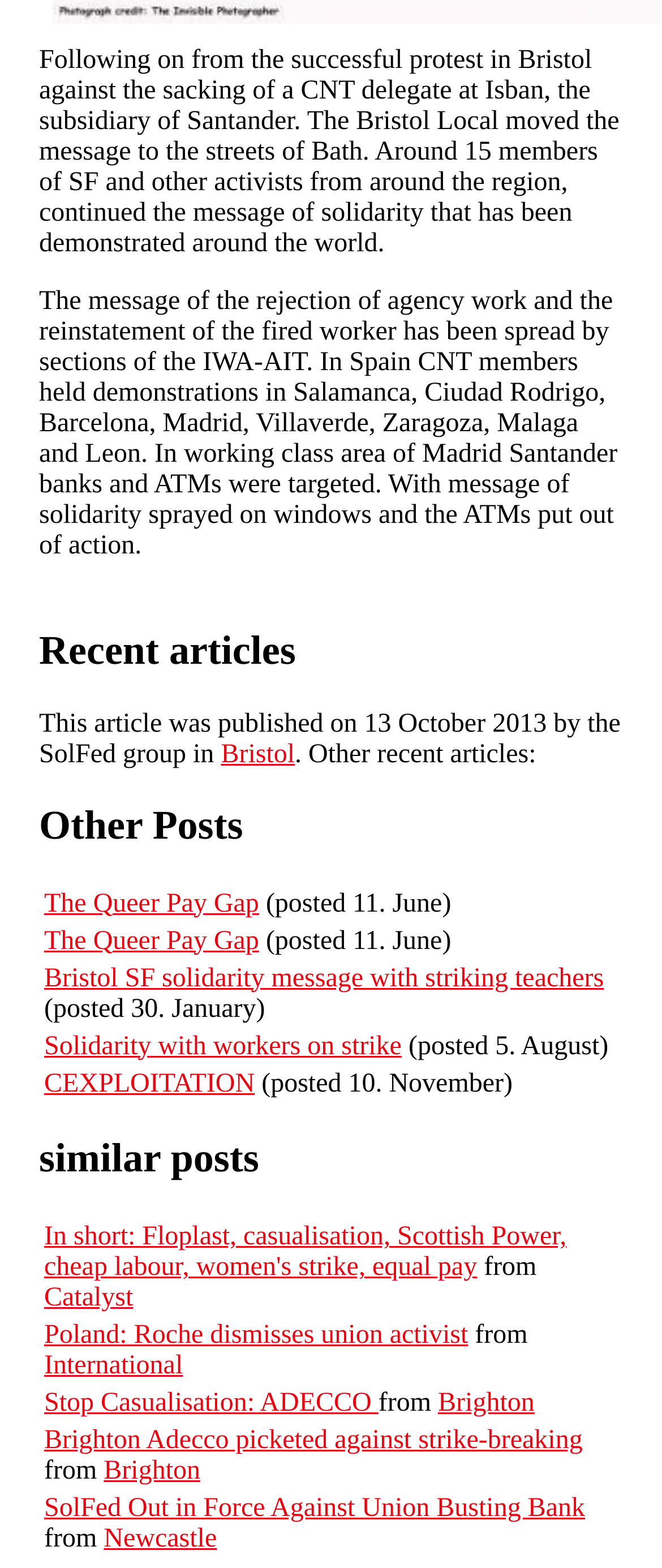How many articles are listed under 'Recent articles'?
Based on the image, respond with a single word or phrase.

4